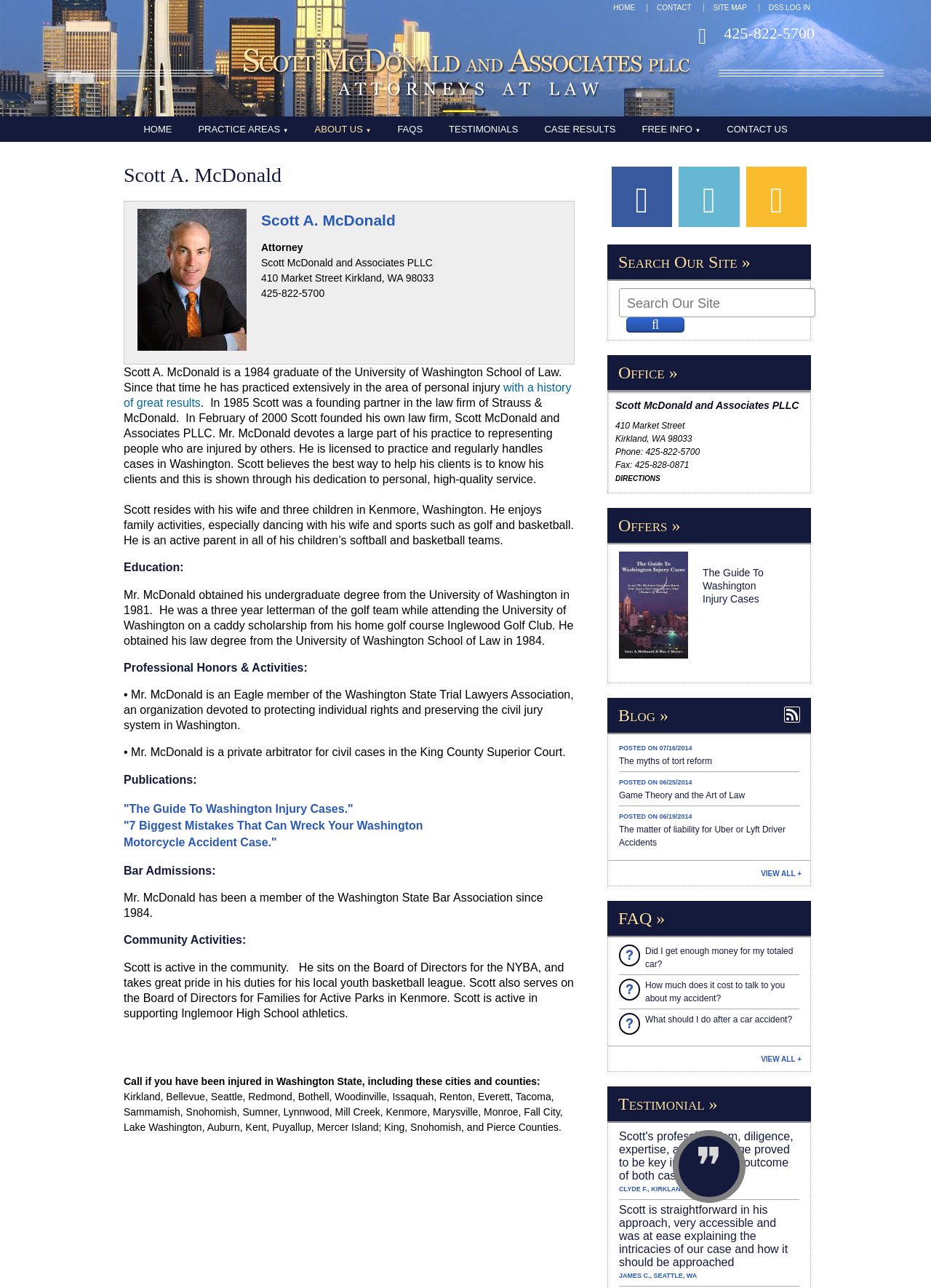Utilize the information from the image to answer the question in detail:
What is the topic of the blog post dated 07/16/2014?

The blog post dated 07/16/2014 is about 'The myths of tort reform', which is one of the blog posts listed in the 'Blog' section of the webpage.